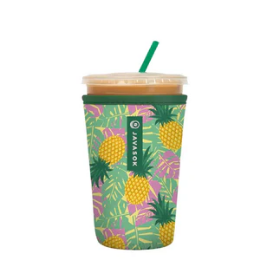Describe all significant details and elements found in the image.

This vibrant image showcases a stylish drink sleeve featuring a playful pineapple pattern, perfect for adding a tropical touch to your beverages. The sleeve is designed to fit a takeaway cup, providing insulation and a secure grip while you enjoy your favorite iced drinks. The design incorporates bright yellow pineapples against a lively backdrop of lush green leaves and lavender accents, making it an eye-catching accessory for summer outings or beach trips. The sleeve is branded with "JAVASOK," highlighting its fun and functional appeal, ideal for those who love to sip in style.